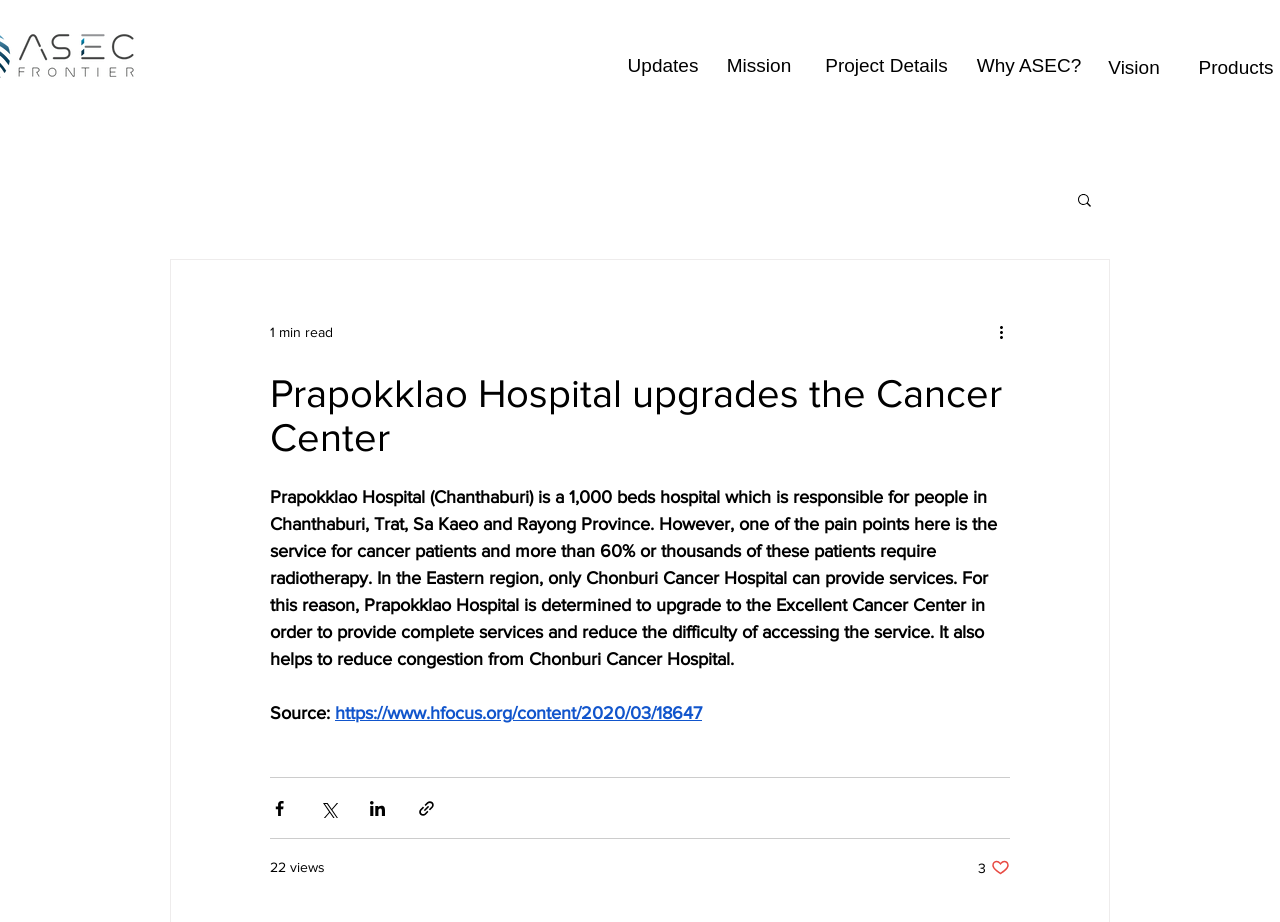Locate the bounding box coordinates of the clickable region necessary to complete the following instruction: "Click on the 'Updates' link". Provide the coordinates in the format of four float numbers between 0 and 1, i.e., [left, top, right, bottom].

[0.49, 0.06, 0.546, 0.082]